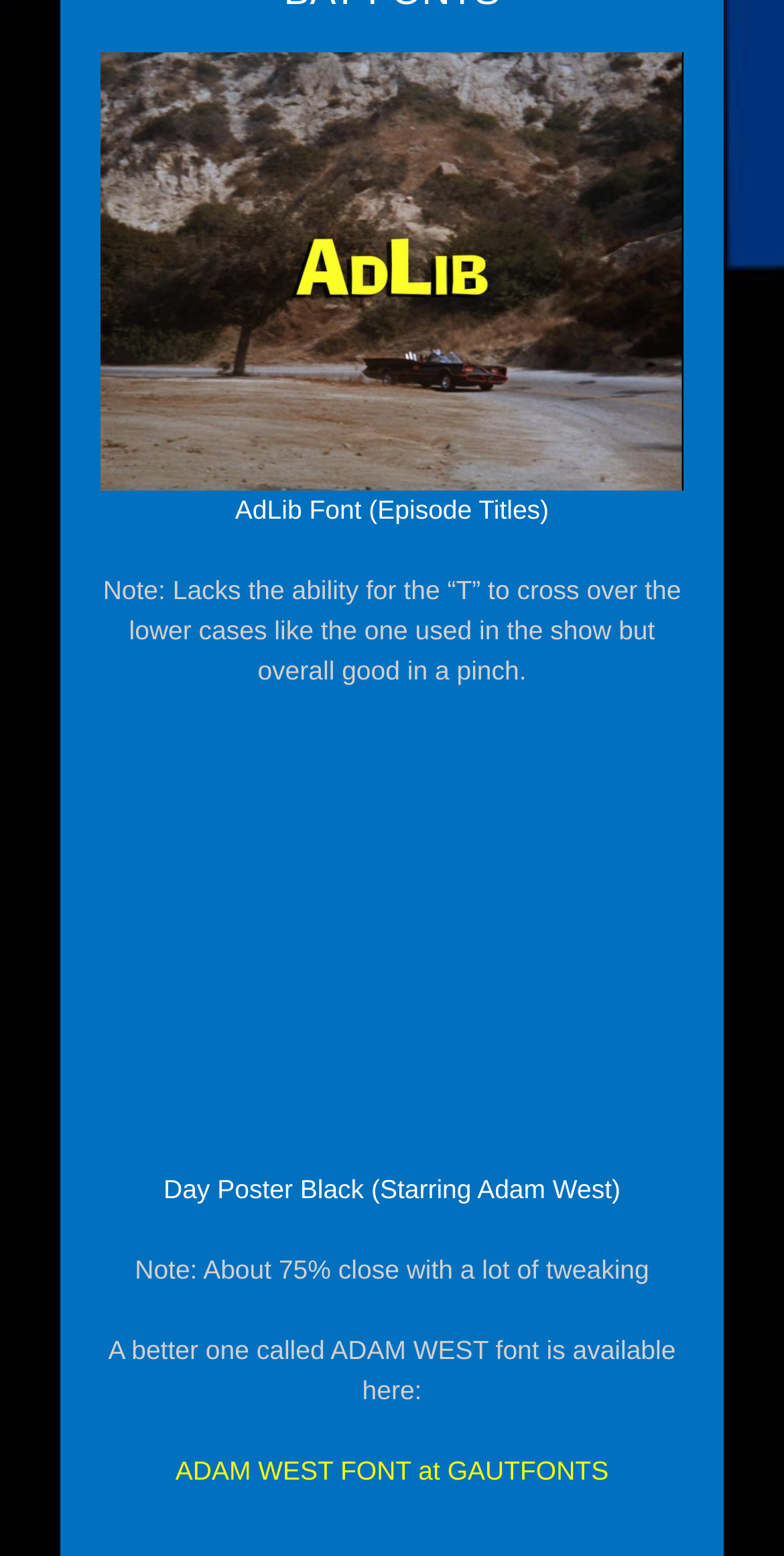What is the name of the font mentioned in the second link?
Can you provide a detailed and comprehensive answer to the question?

The second link has the text 'AdLib Font (Episode Titles)', indicating that the font name is AdLib Font.